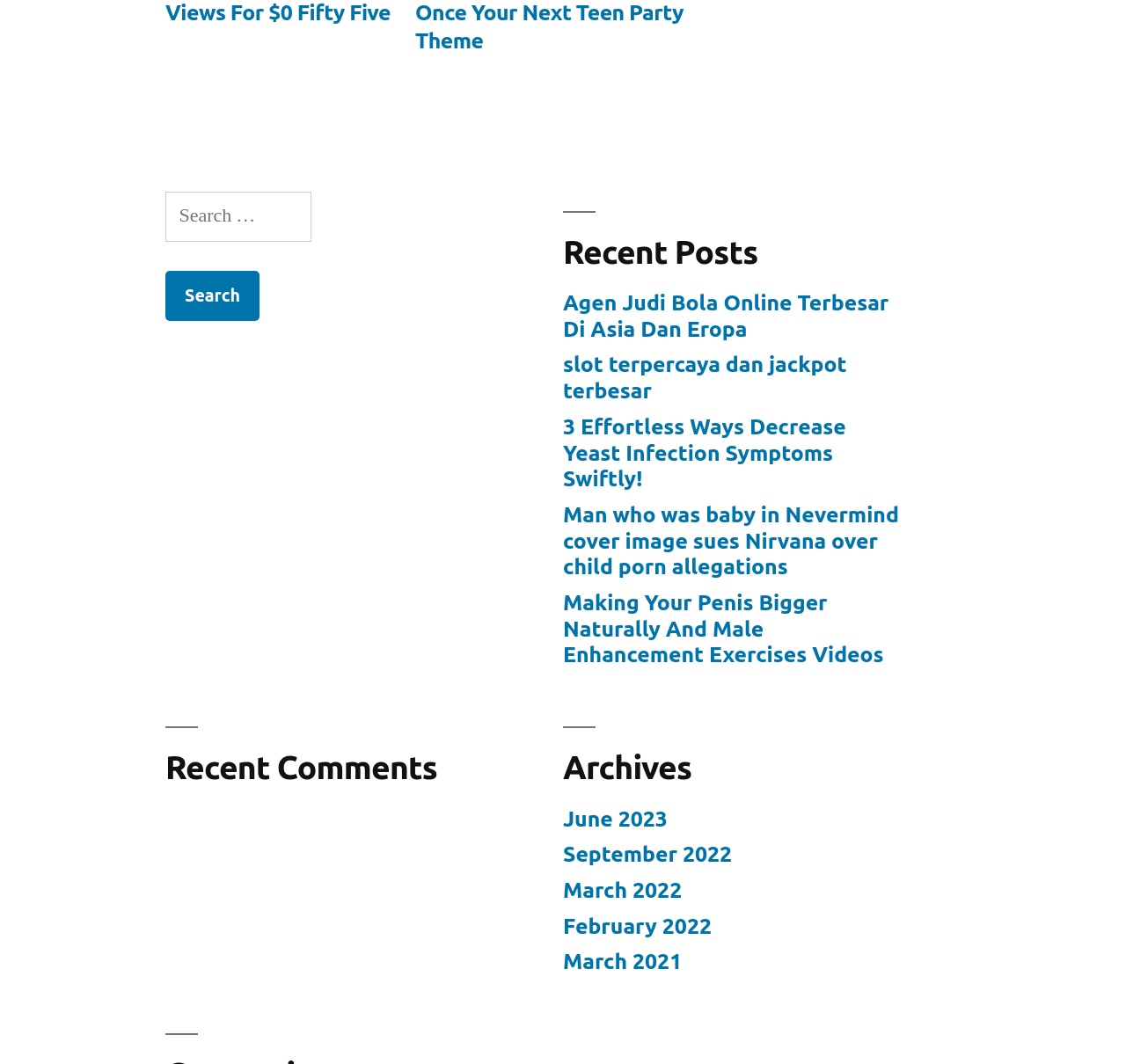Given the element description: "February 2022", predict the bounding box coordinates of the UI element it refers to, using four float numbers between 0 and 1, i.e., [left, top, right, bottom].

[0.5, 0.858, 0.632, 0.882]